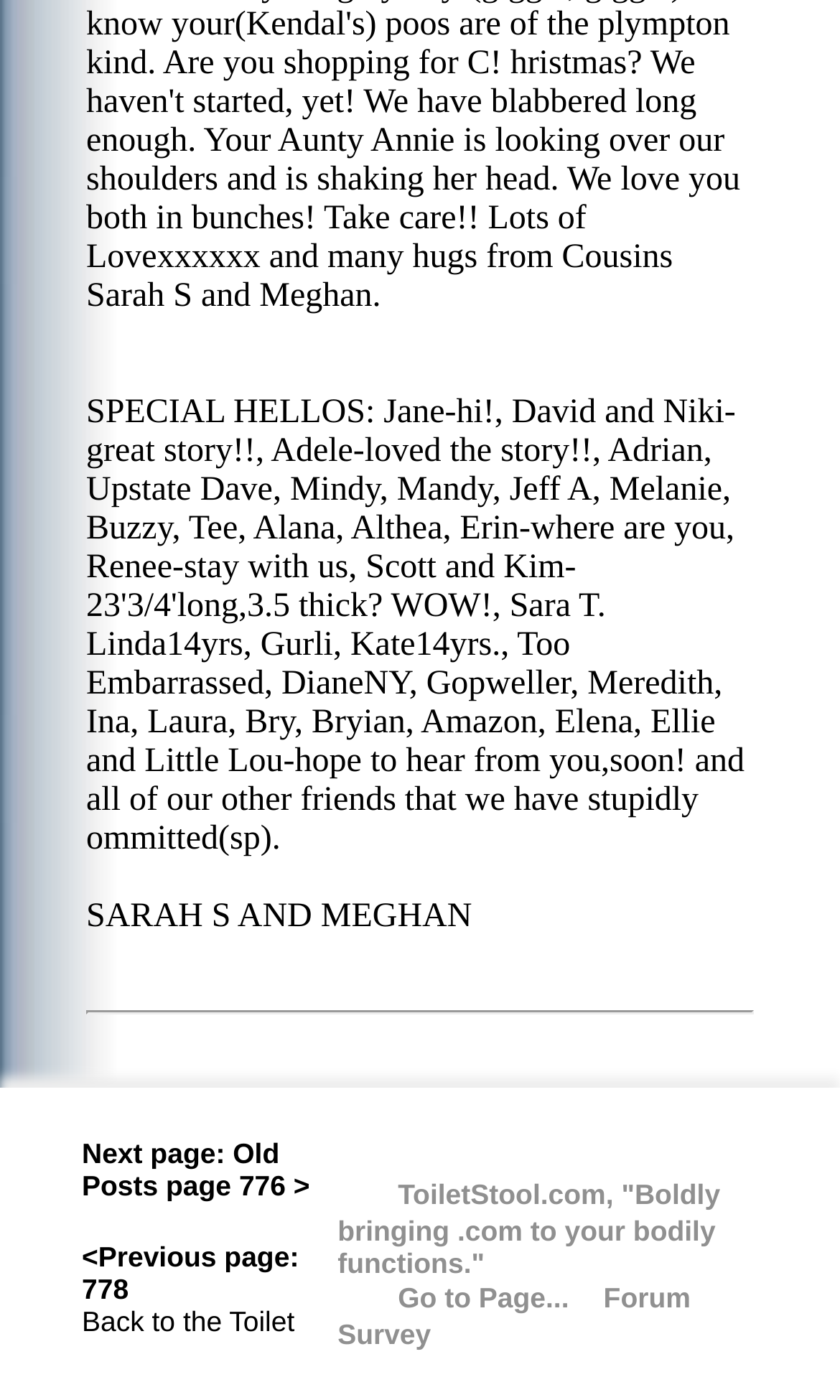What is the name of the website?
Look at the image and answer the question with a single word or phrase.

ToiletStool.com